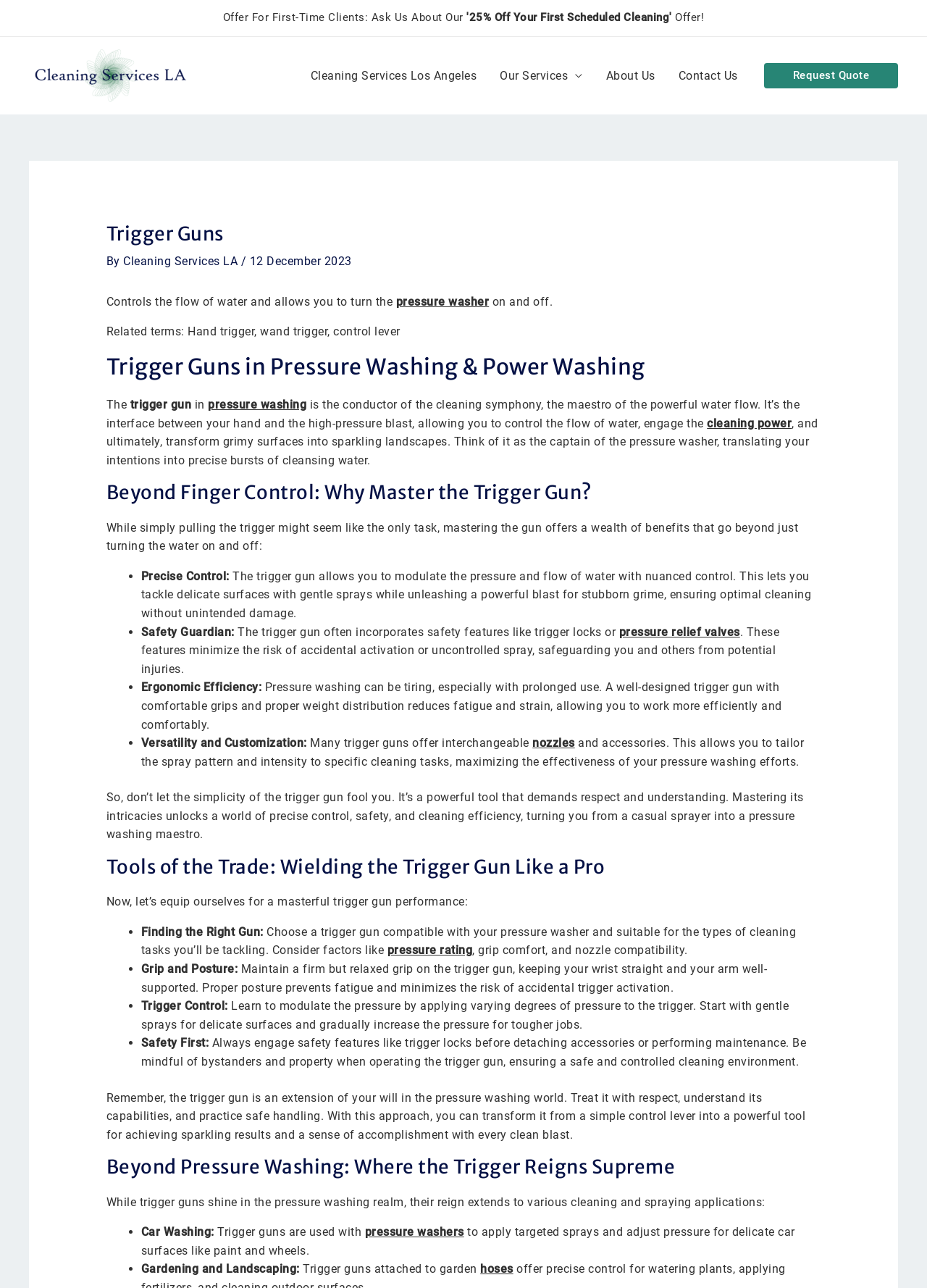Using the information in the image, give a detailed answer to the following question: What is the importance of grip and posture when using a trigger gun?

The webpage emphasizes the importance of maintaining a firm but relaxed grip on the trigger gun and proper posture to prevent fatigue and minimize the risk of accidental trigger activation, ensuring a safe and controlled cleaning environment.